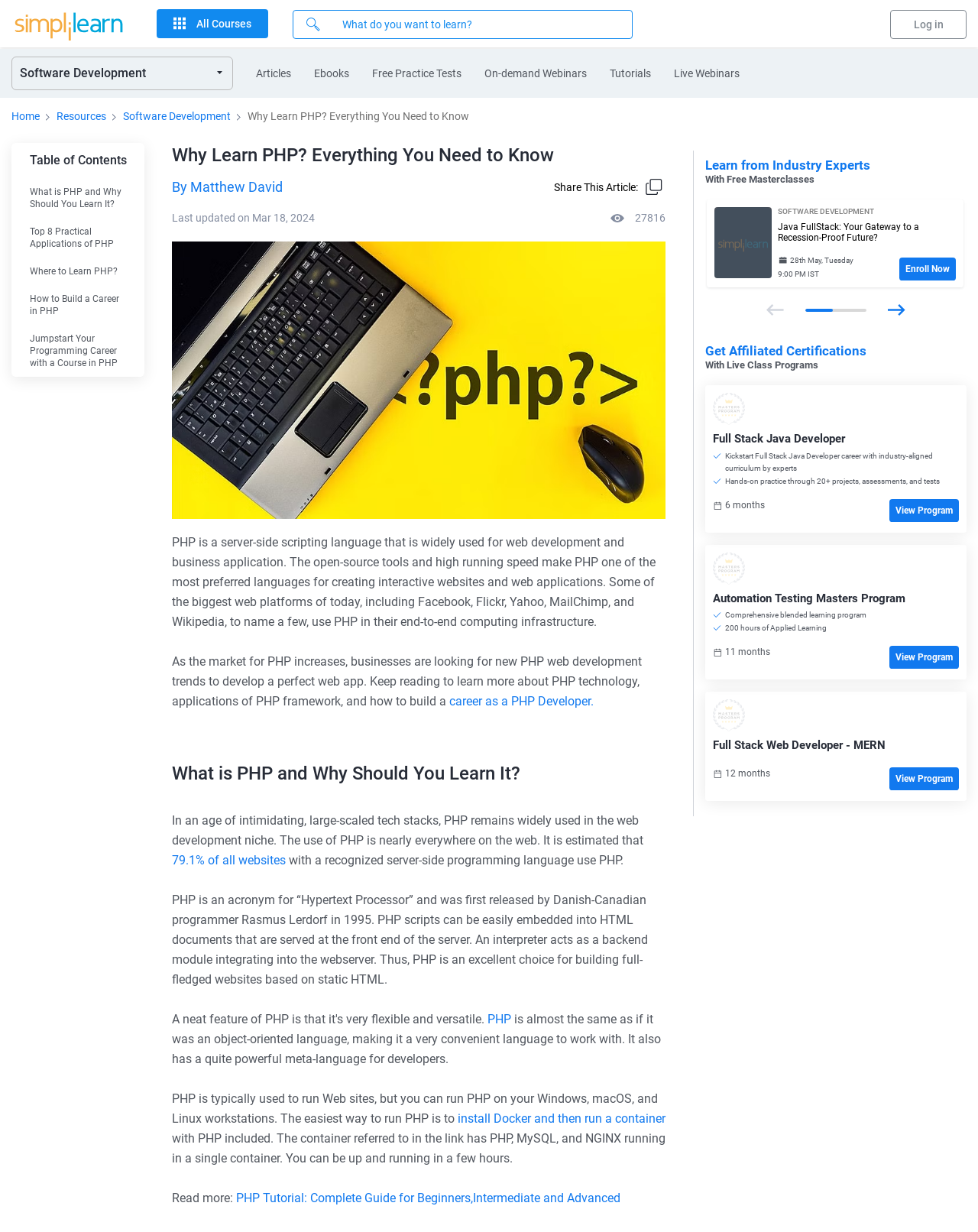Find the bounding box coordinates of the element I should click to carry out the following instruction: "Learn about PHP".

[0.012, 0.145, 0.148, 0.177]